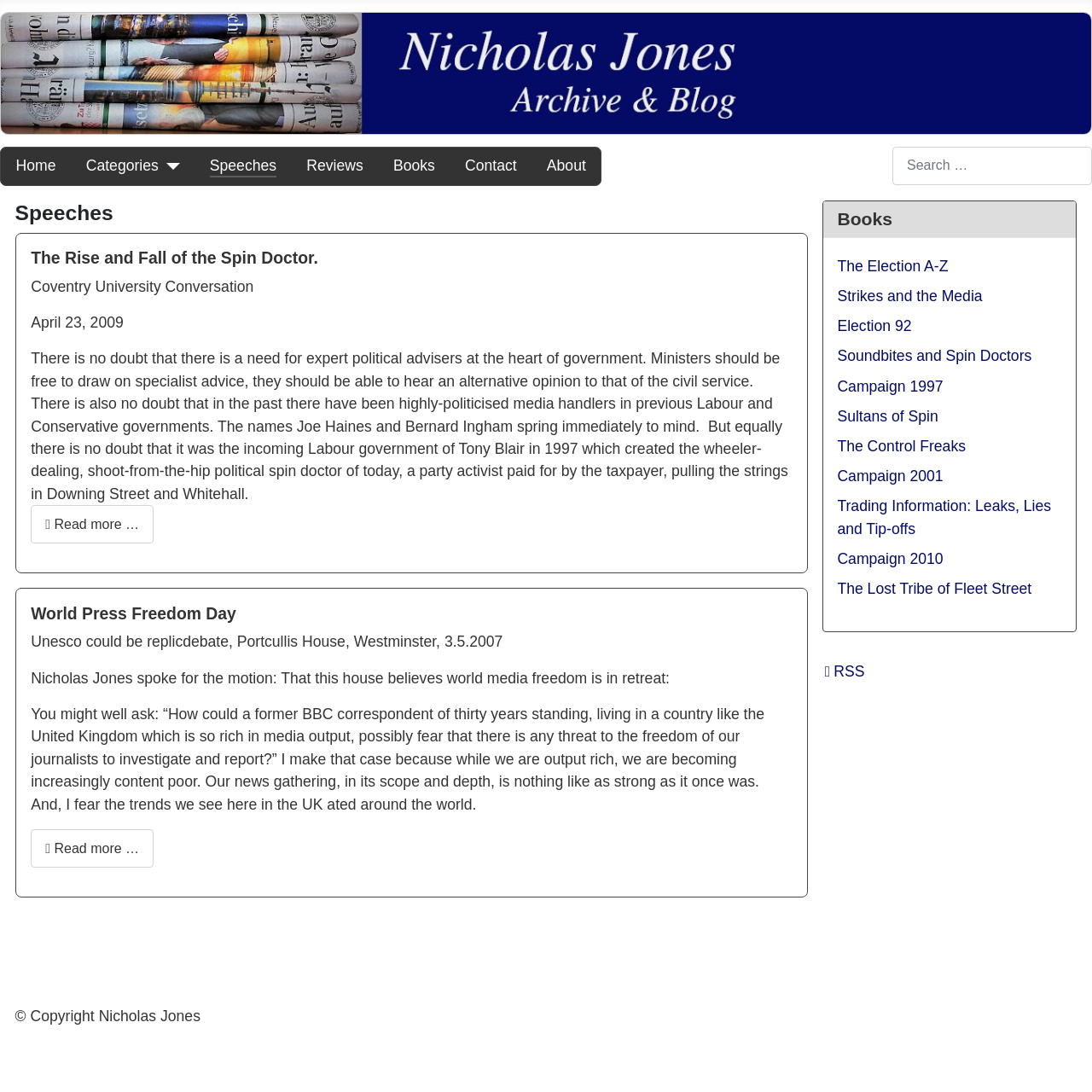Answer succinctly with a single word or phrase:
What is the purpose of the search bar?

To search the website